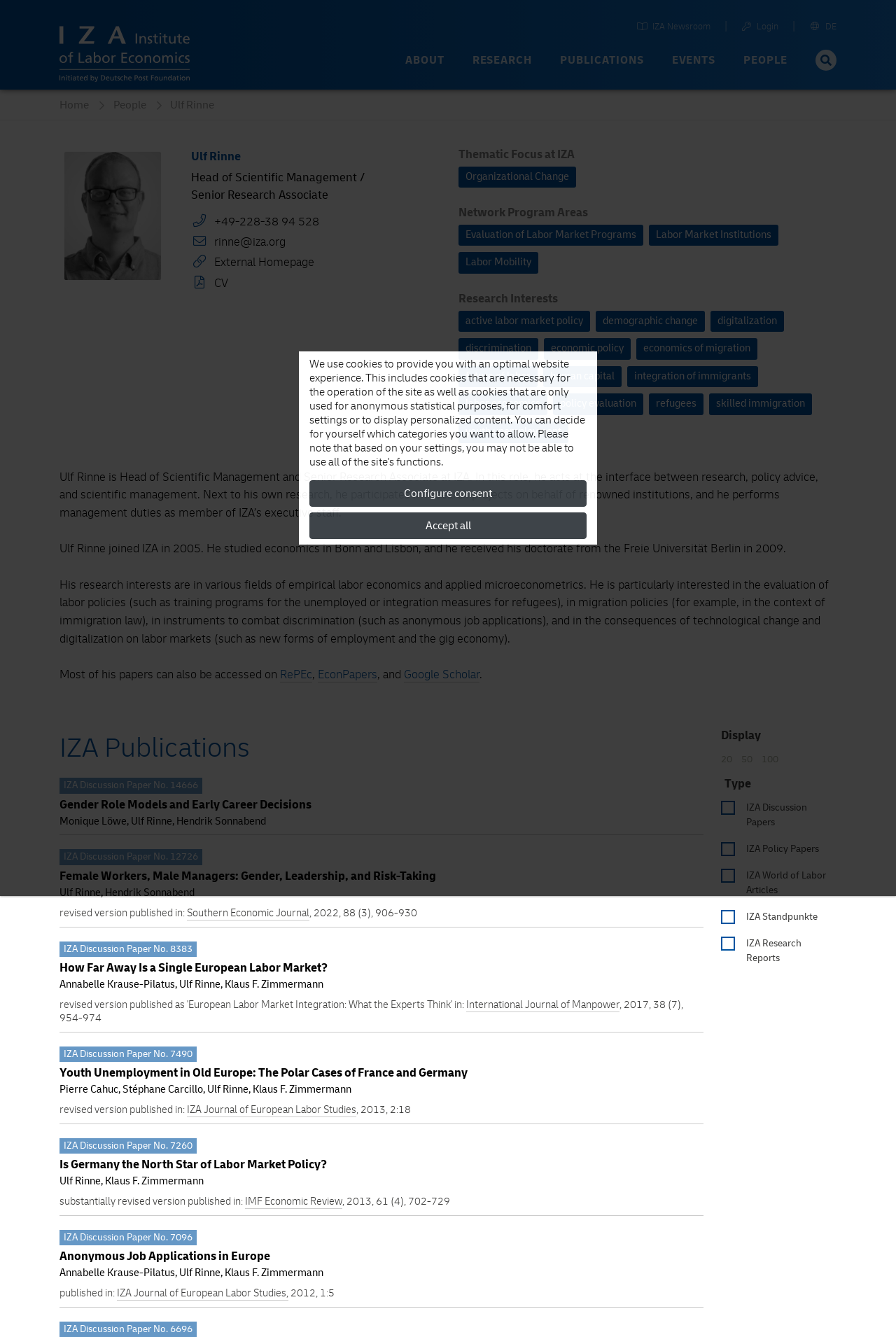Using details from the image, please answer the following question comprehensively:
What is Ulf Rinne's role at IZA?

This answer can be obtained by reading the heading 'Ulf Rinne' and the subsequent text 'Head of Scientific Management / Senior Research Associate'.